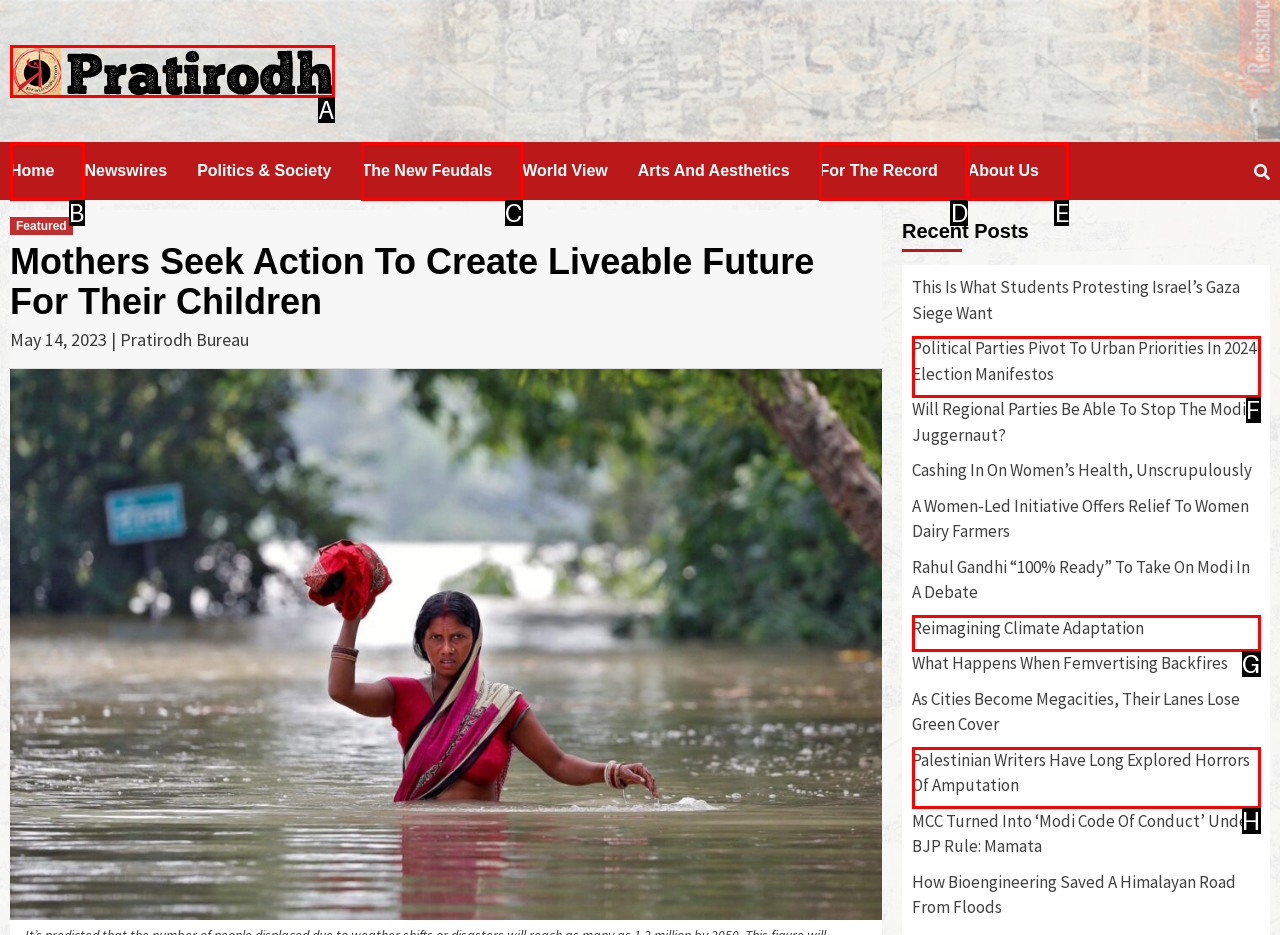Select the HTML element that fits the following description: Home
Provide the letter of the matching option.

B